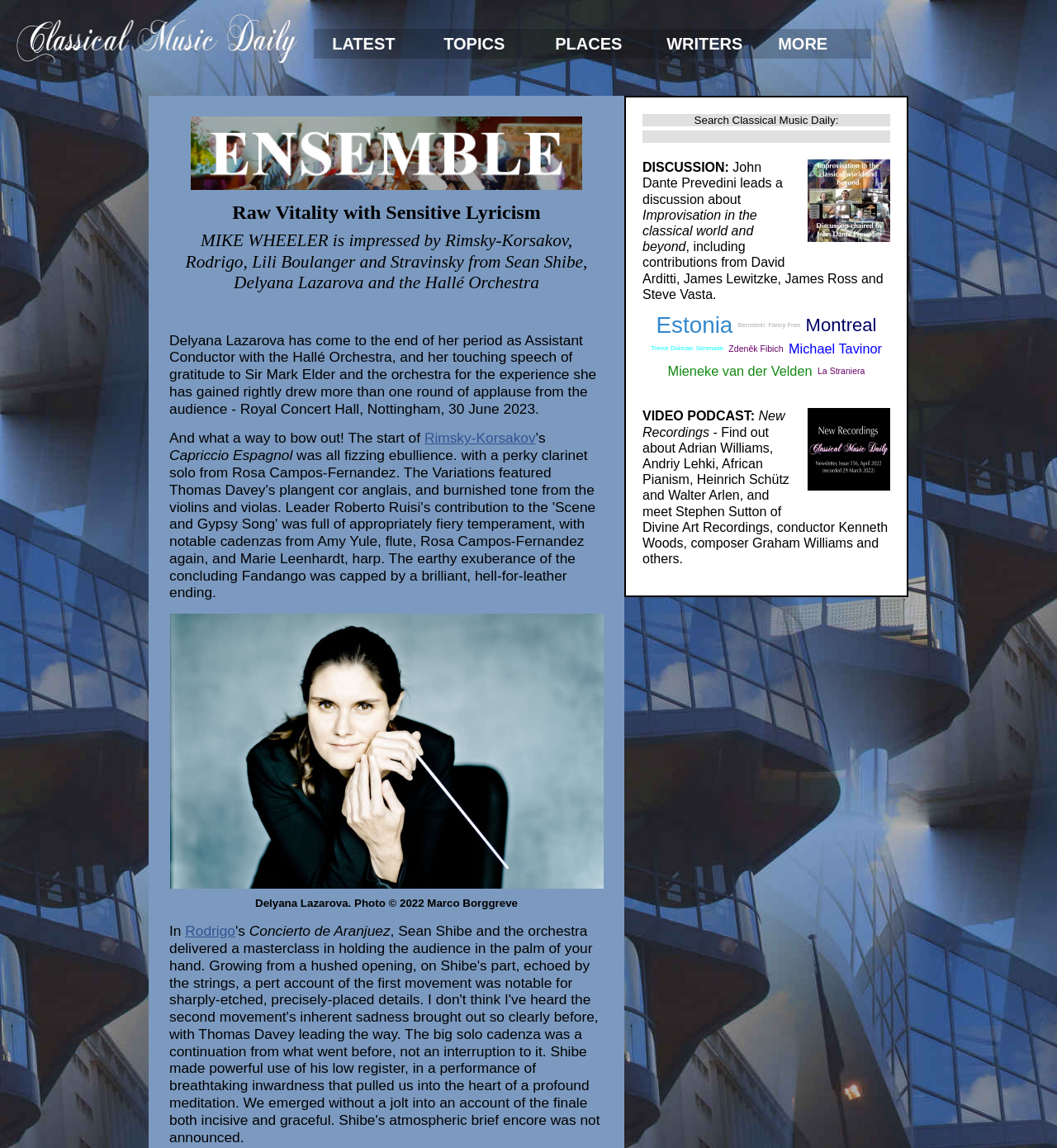Please specify the bounding box coordinates of the clickable region necessary for completing the following instruction: "Explore the 'Ensemble' section". The coordinates must consist of four float numbers between 0 and 1, i.e., [left, top, right, bottom].

[0.181, 0.154, 0.551, 0.168]